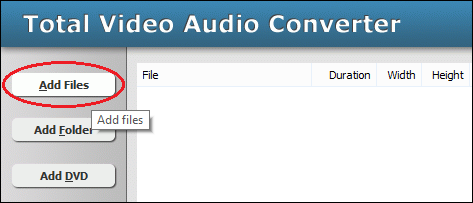Analyze the image and provide a detailed caption.

The image displays the interface of the “Total Video Audio Converter” software, prominently featuring a circular button labeled "Add Files" in red outline. This button is positioned to allow users to begin the process of adding files for conversion. Below it, there are additional options for adding folders and DVDs, indicating that the software supports multiple types of media inputs. The interface is designed for user convenience, showing a clear layout for managing files, including columns for file details such as Duration, Width, and Height. This visual suggests a straightforward approach for users looking to convert FLIC files to MP4, enhancing usability and accessibility for both novice and experienced users.